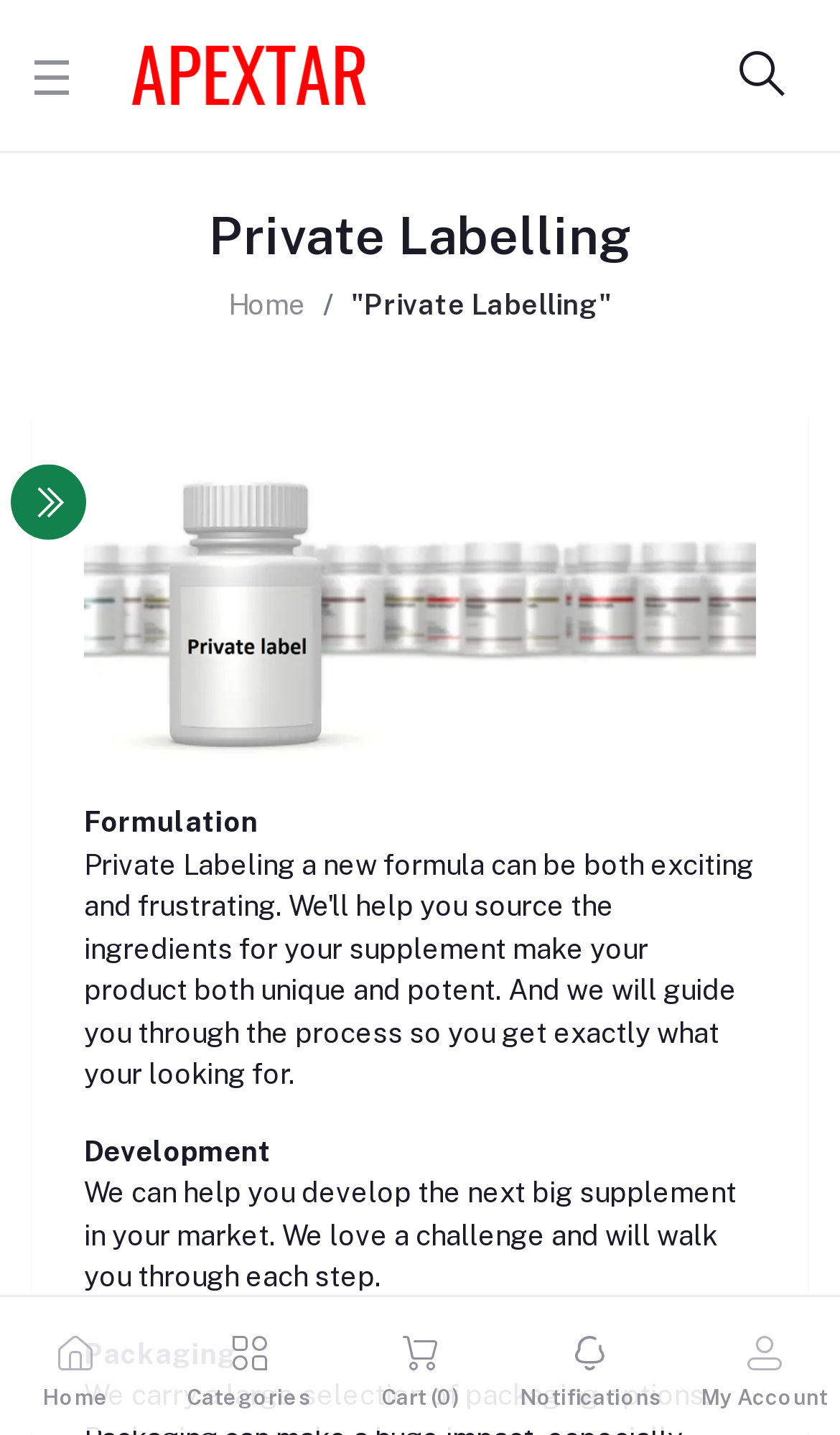Answer the question below using just one word or a short phrase: 
How many items are in the cart?

0